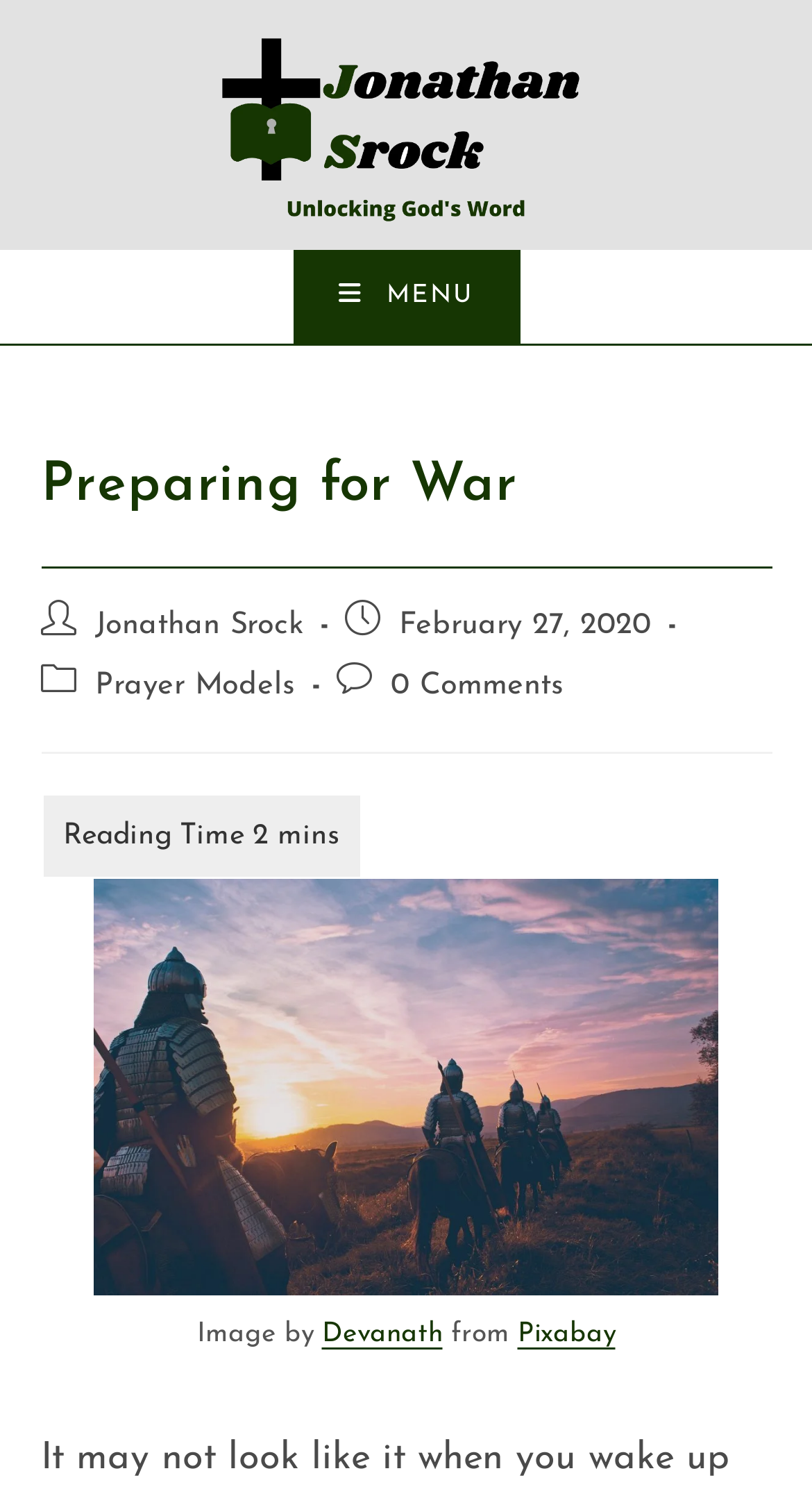Refer to the image and answer the question with as much detail as possible: What is the category of the article?

The category of the article can be found by looking at the link 'Prayer Models' which is located below the author's name.